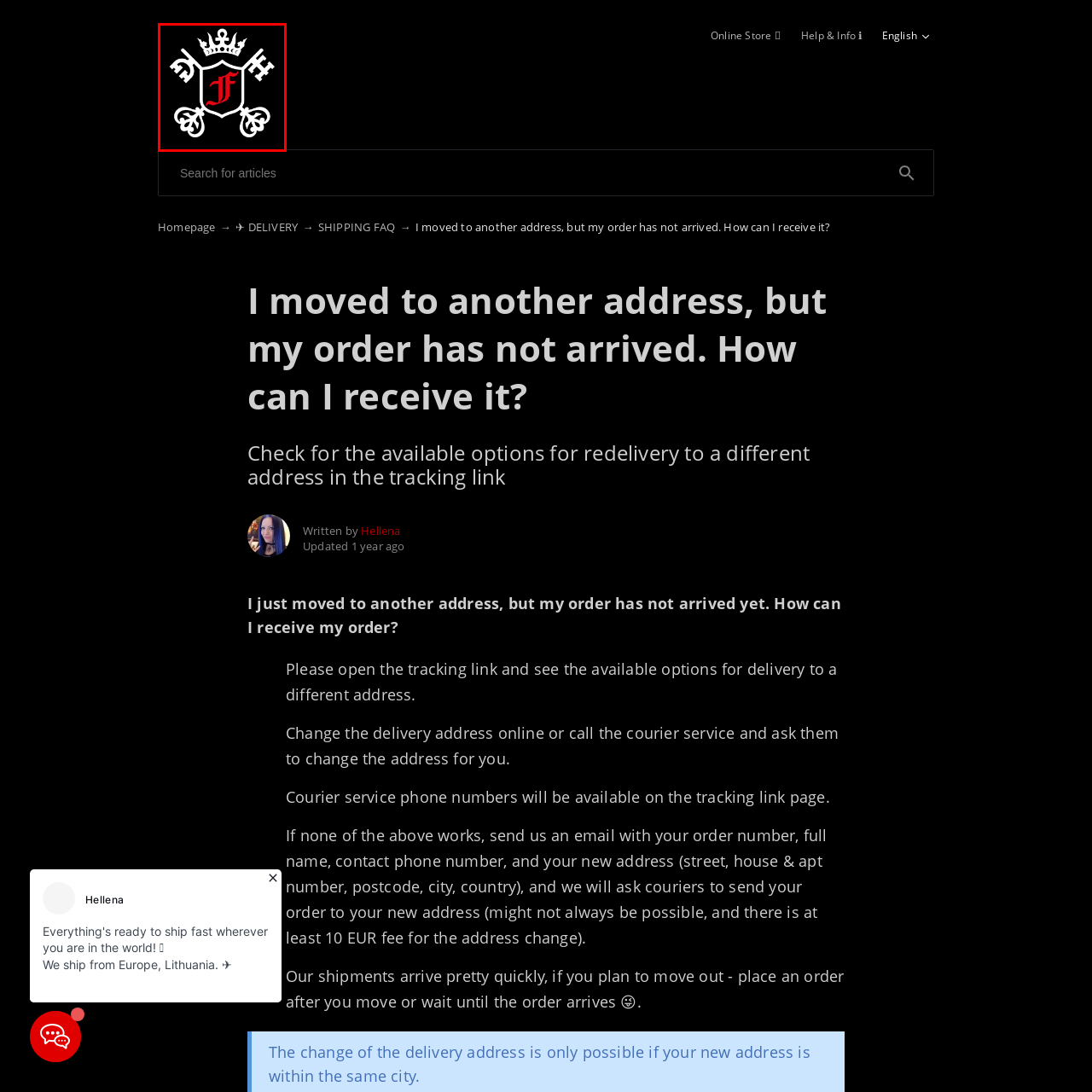What symbol is at the top of the shield?
Analyze the image enclosed by the red bounding box and reply with a one-word or phrase answer.

Crown